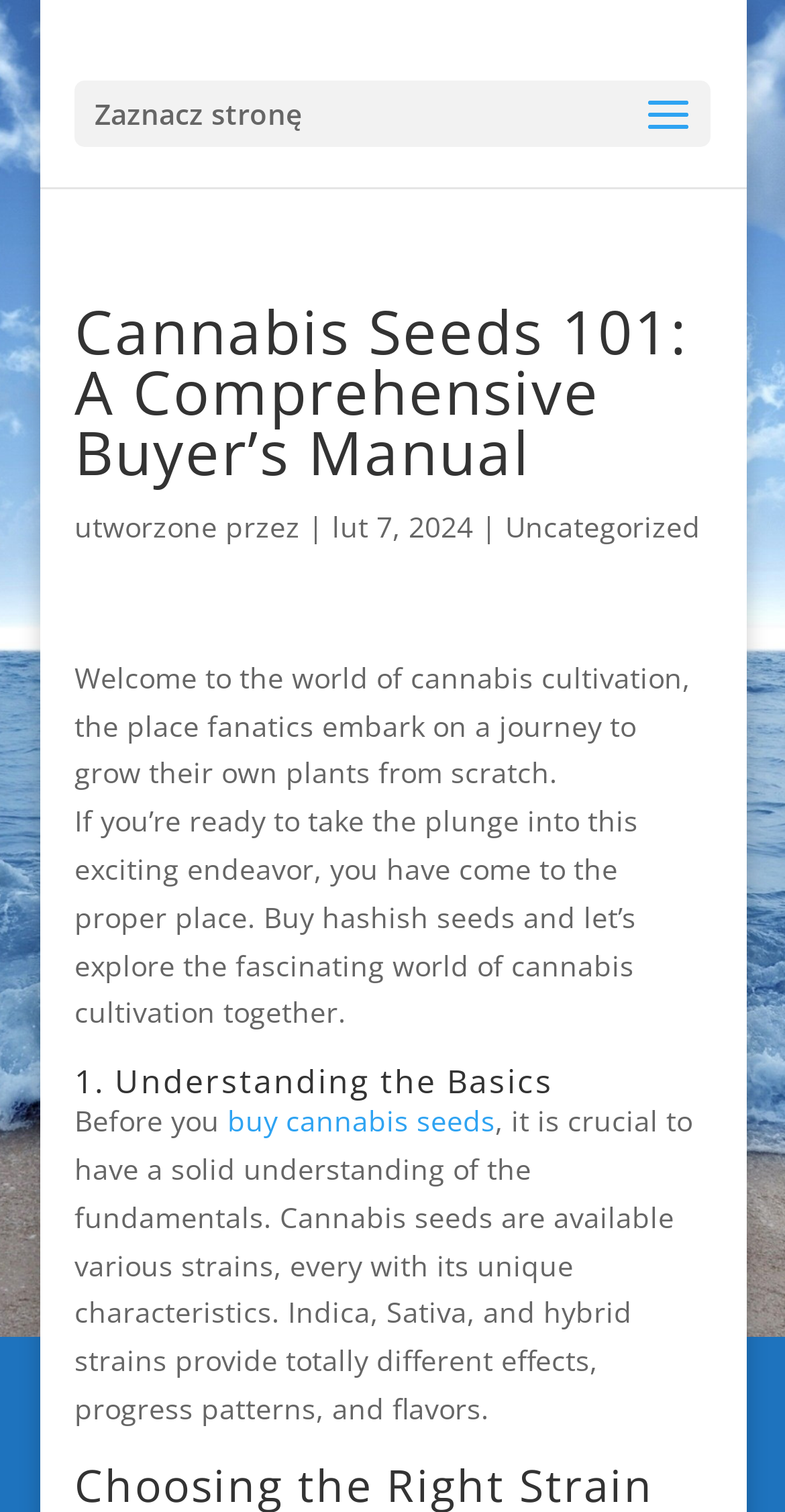Please find the bounding box for the UI component described as follows: "buy cannabis seeds".

[0.29, 0.729, 0.631, 0.754]